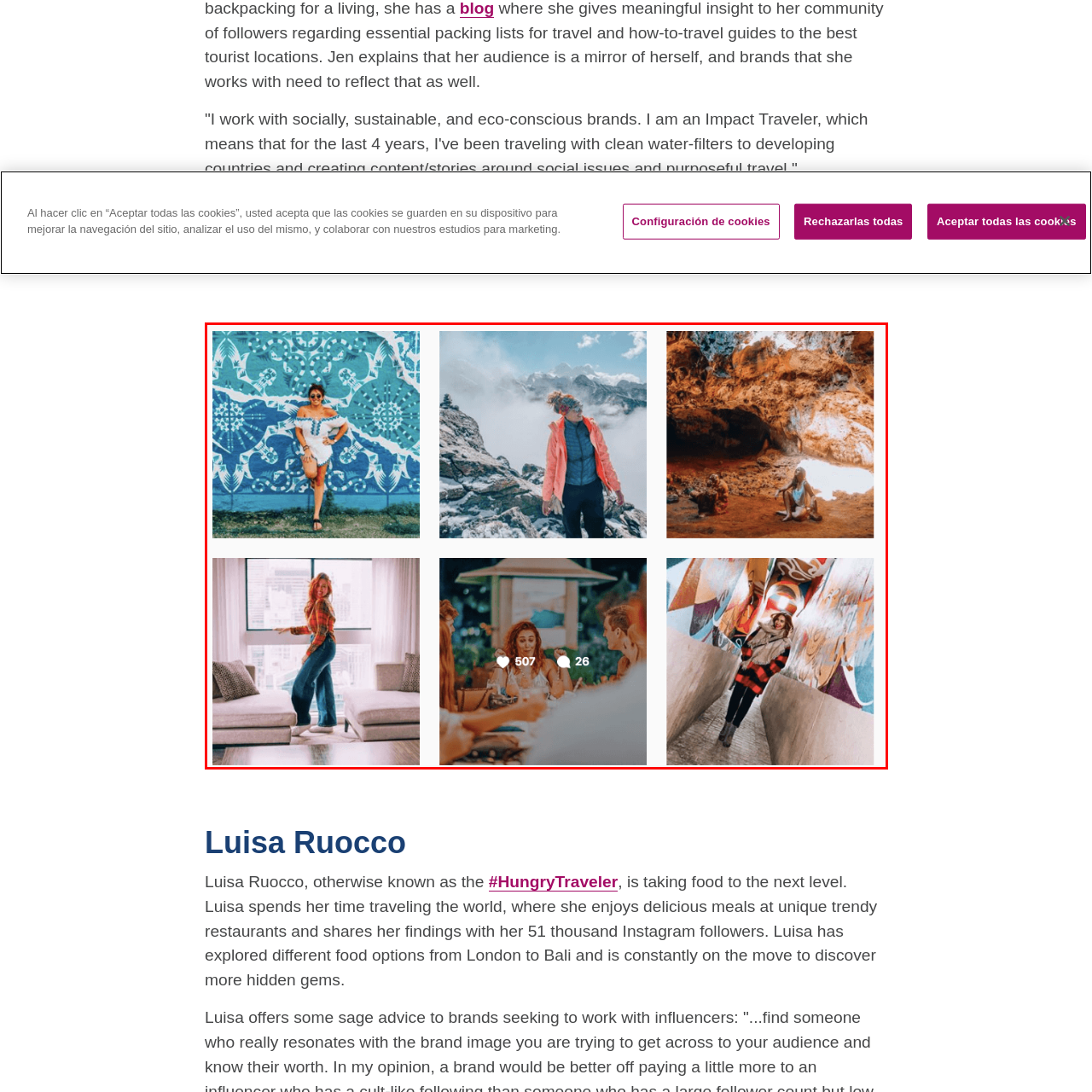What is Jen's online presence?
Focus on the image inside the red bounding box and offer a thorough and detailed answer to the question.

According to the caption, Jen has a strong online presence with 23.6K followers, which suggests that she is active on social media and has a significant following.